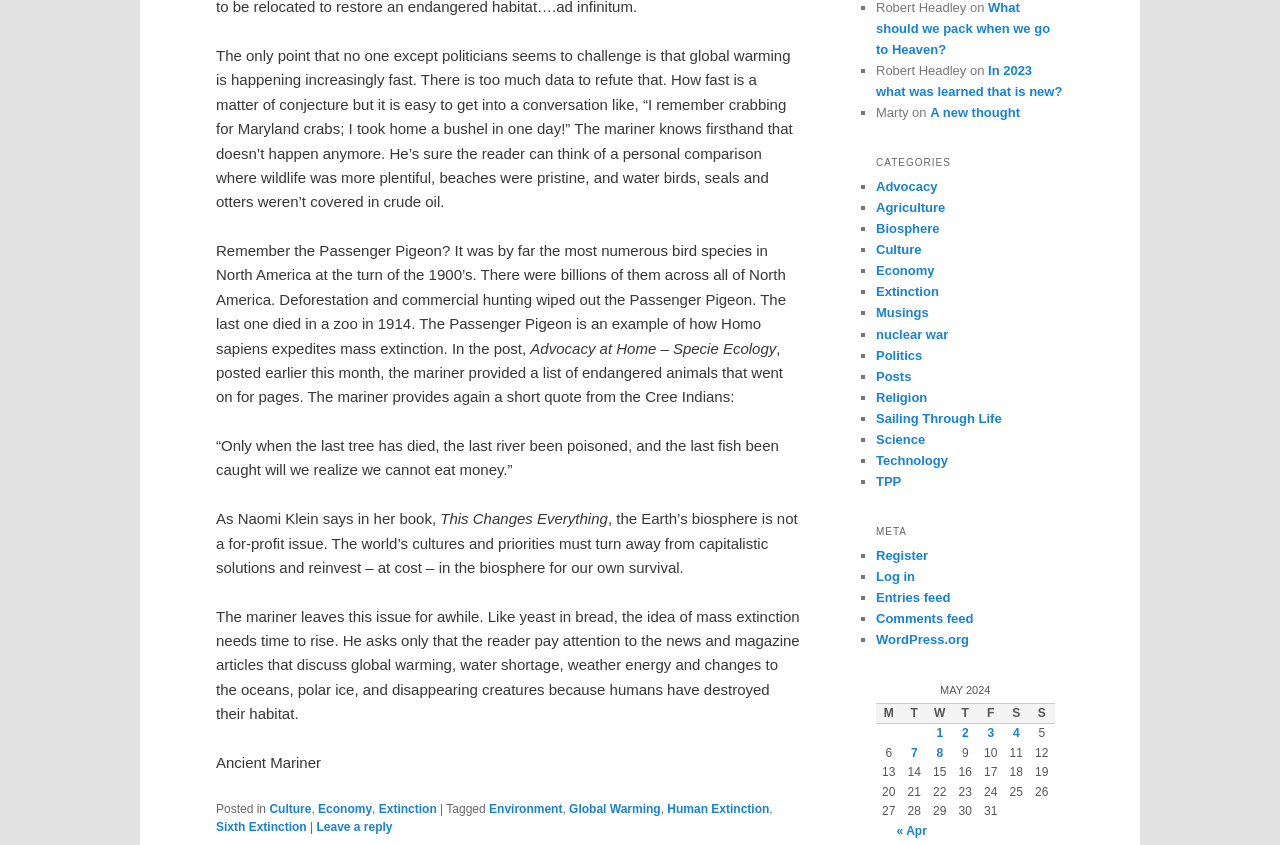Who is the author of the quote 'Only when the last tree has died, the last river been poisoned, and the last fish been caught will we realize we cannot eat money'?
Analyze the image and deliver a detailed answer to the question.

The quote is attributed to the Cree Indians, as mentioned in the article. The author of the article is referencing this quote to emphasize the importance of prioritizing the environment over economic gain.